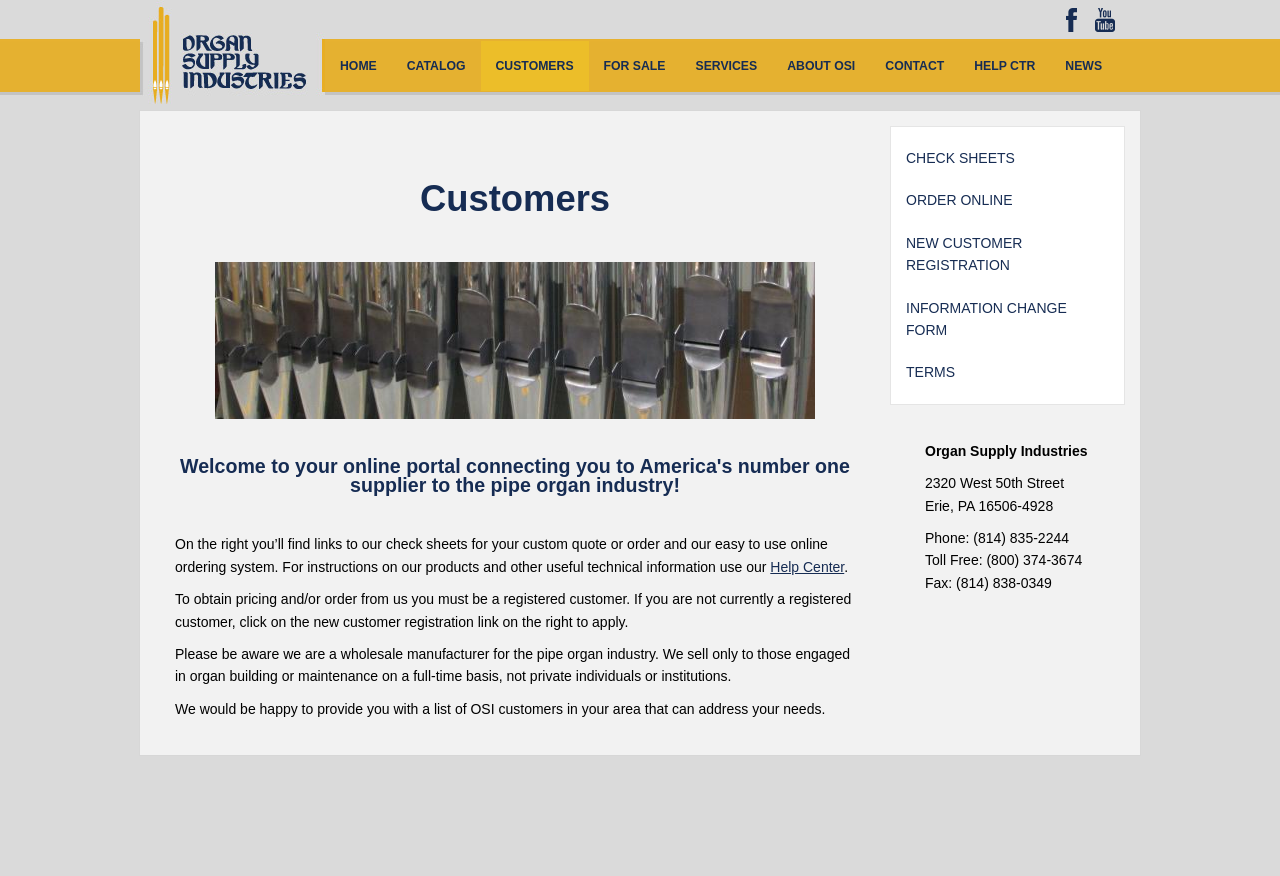What type of customers does the company sell to?
Please respond to the question thoroughly and include all relevant details.

I found this information by reading the static text element at coordinates [0.137, 0.737, 0.664, 0.781] which states 'We sell only to those engaged in organ building or maintenance on a full-time basis, not private individuals or institutions.' This indicates that the company only sells to full-time organ builders or maintainers.